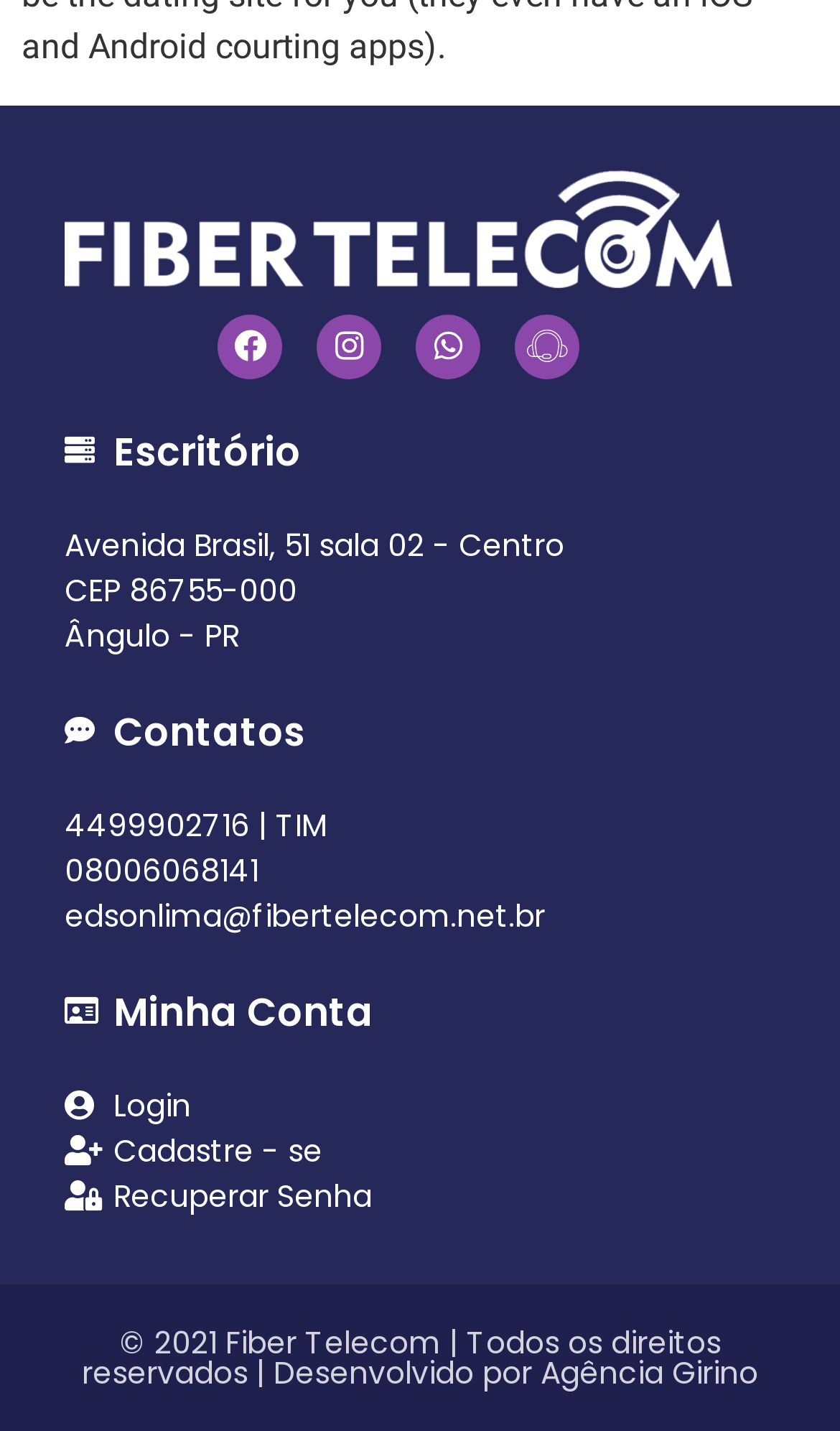Extract the bounding box coordinates of the UI element described by: "Instagram". The coordinates should include four float numbers ranging from 0 to 1, e.g., [left, top, right, bottom].

[0.377, 0.22, 0.454, 0.265]